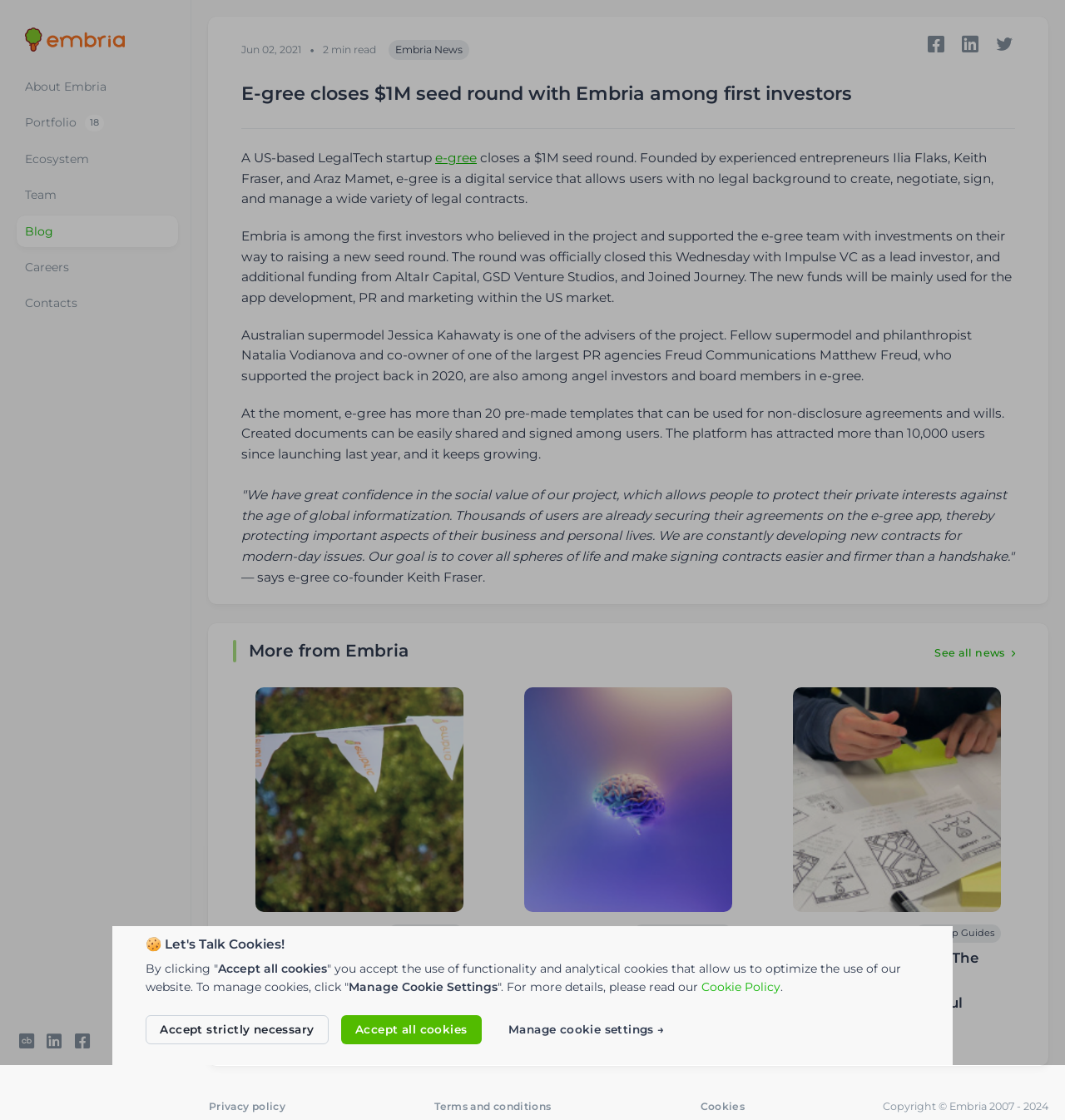Pinpoint the bounding box coordinates of the area that should be clicked to complete the following instruction: "View Embria Turns 16! news". The coordinates must be given as four float numbers between 0 and 1, i.e., [left, top, right, bottom].

[0.232, 0.606, 0.443, 0.937]